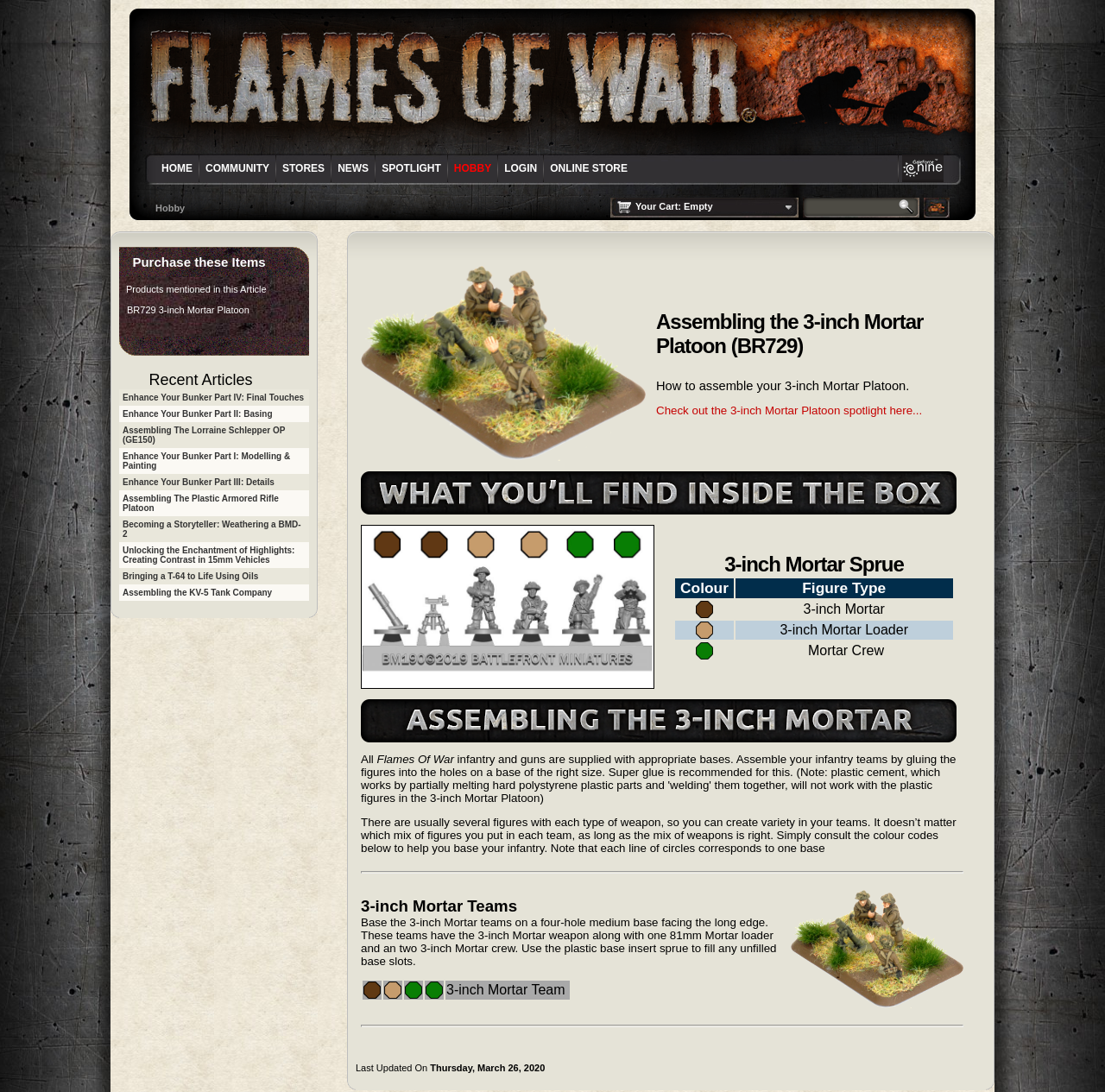Determine the bounding box coordinates of the clickable region to follow the instruction: "Click on the BR729 3-inch Mortar Platoon link".

[0.115, 0.279, 0.226, 0.289]